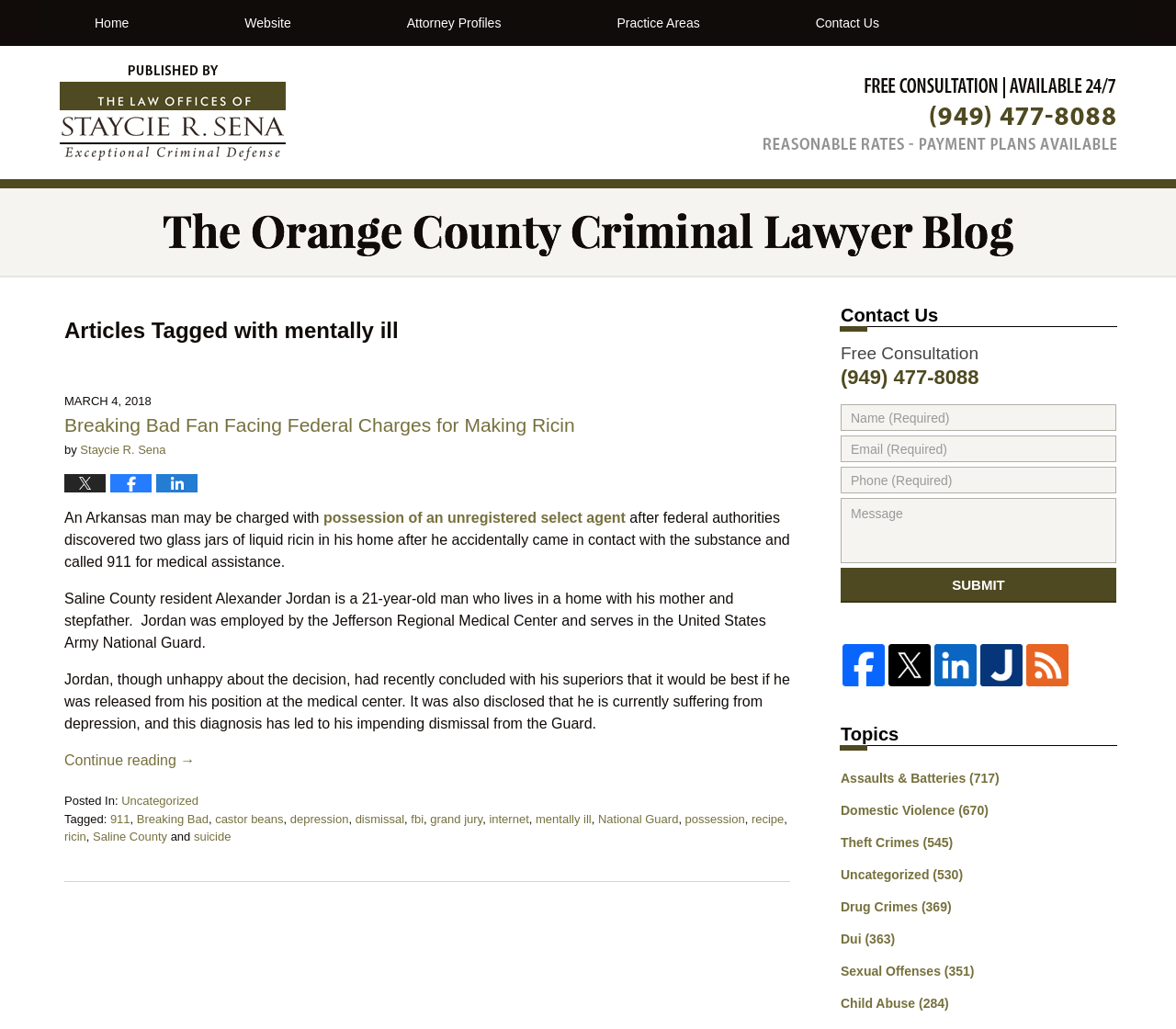What is the title of the article?
Using the visual information, respond with a single word or phrase.

Breaking Bad Fan Facing Federal Charges for Making Ricin